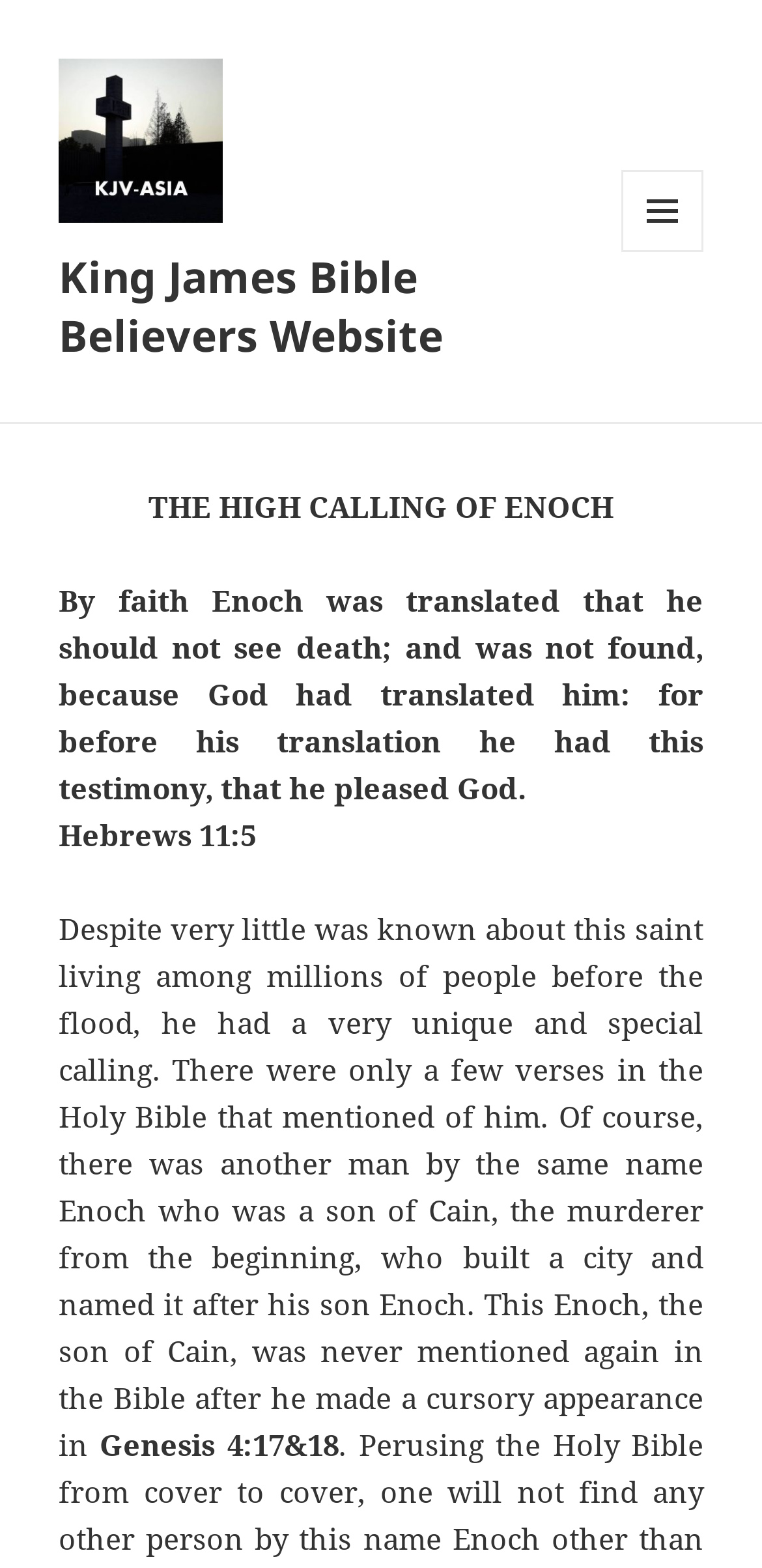What is the name of the saint mentioned in the article? From the image, respond with a single word or brief phrase.

Enoch